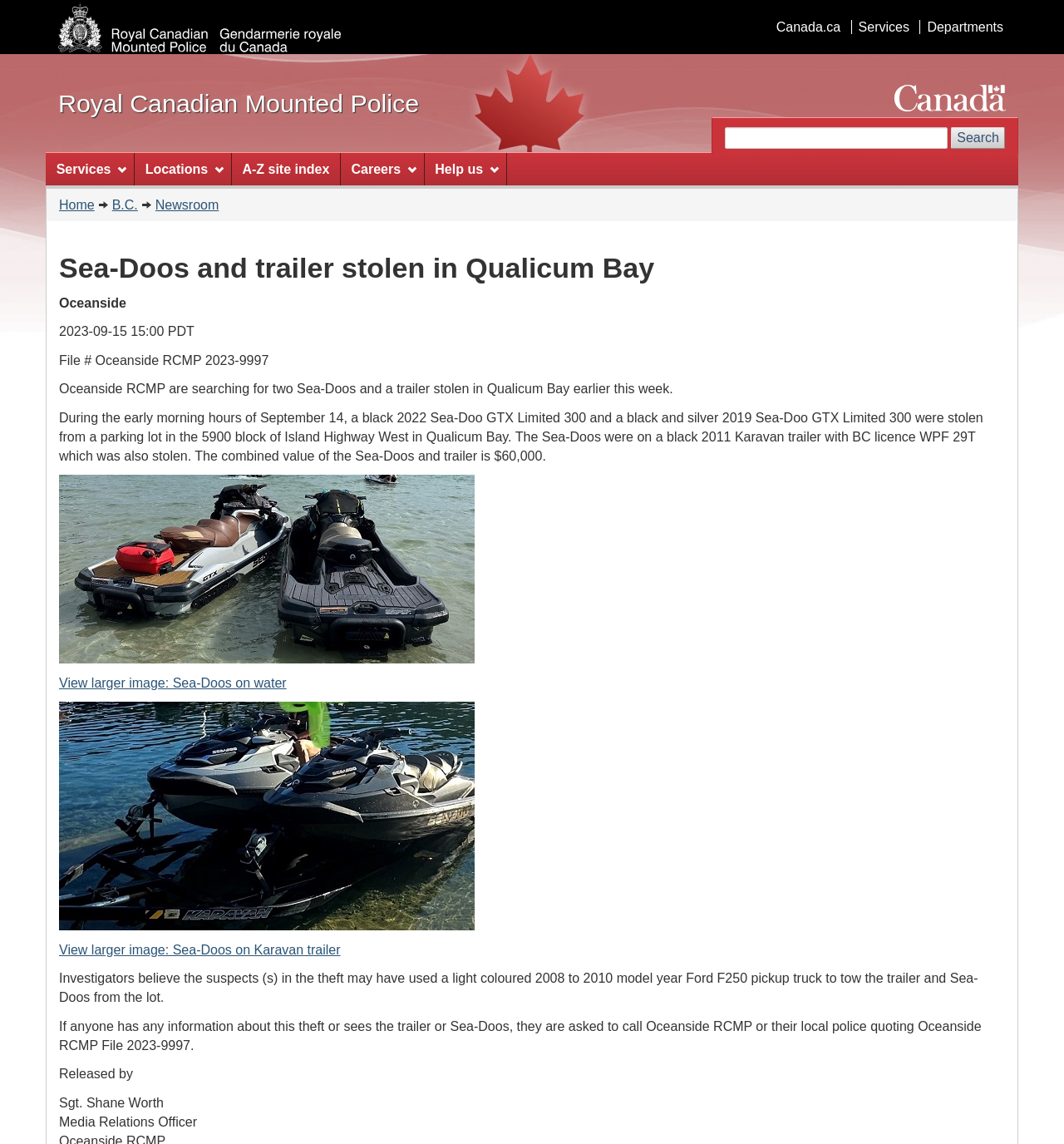Determine the main heading of the webpage and generate its text.

Sea-Doos and trailer stolen in Qualicum Bay